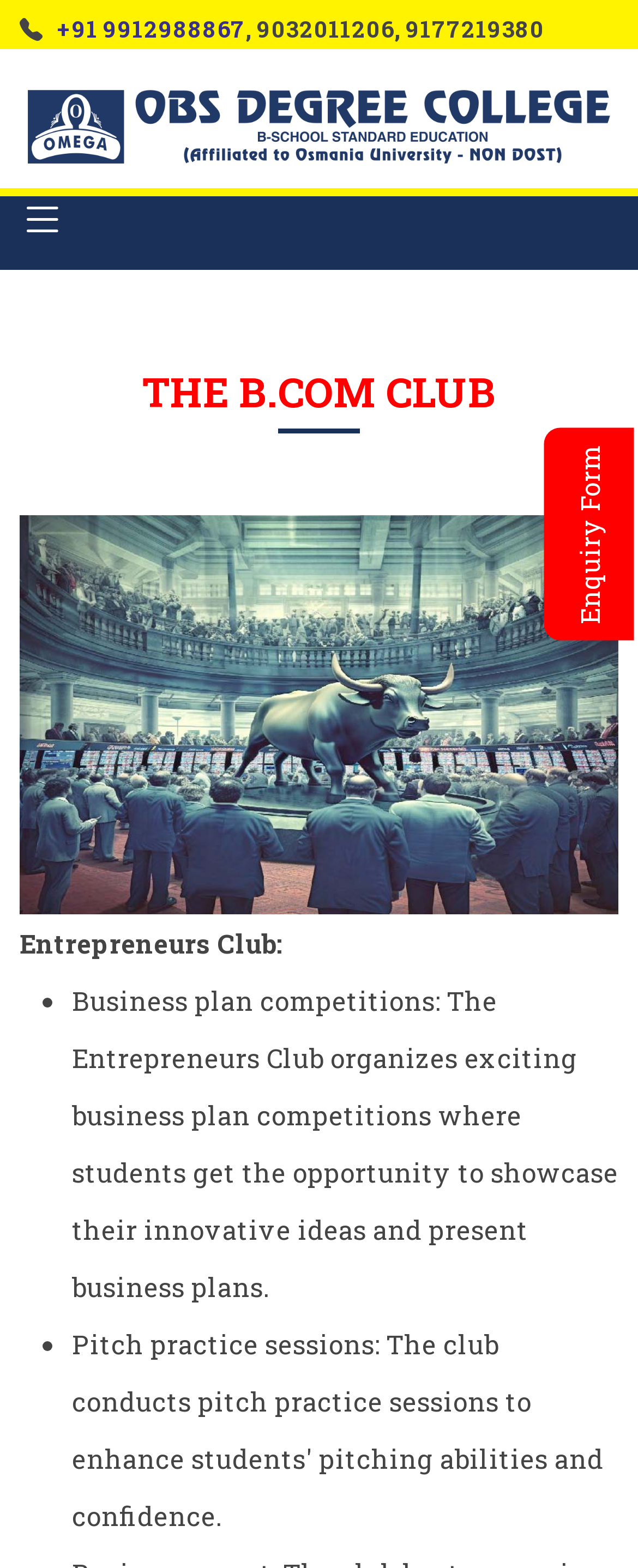What is the purpose of the Entrepreneurs Club?
Please provide an in-depth and detailed response to the question.

The purpose of the Entrepreneurs Club is mentioned in a static text element on the webpage, which is to provide an opportunity for students to showcase their innovative ideas and present business plans. This can be found by looking at the static text element with the text 'where students get the opportunity to showcase their innovative ideas and present business plans'.